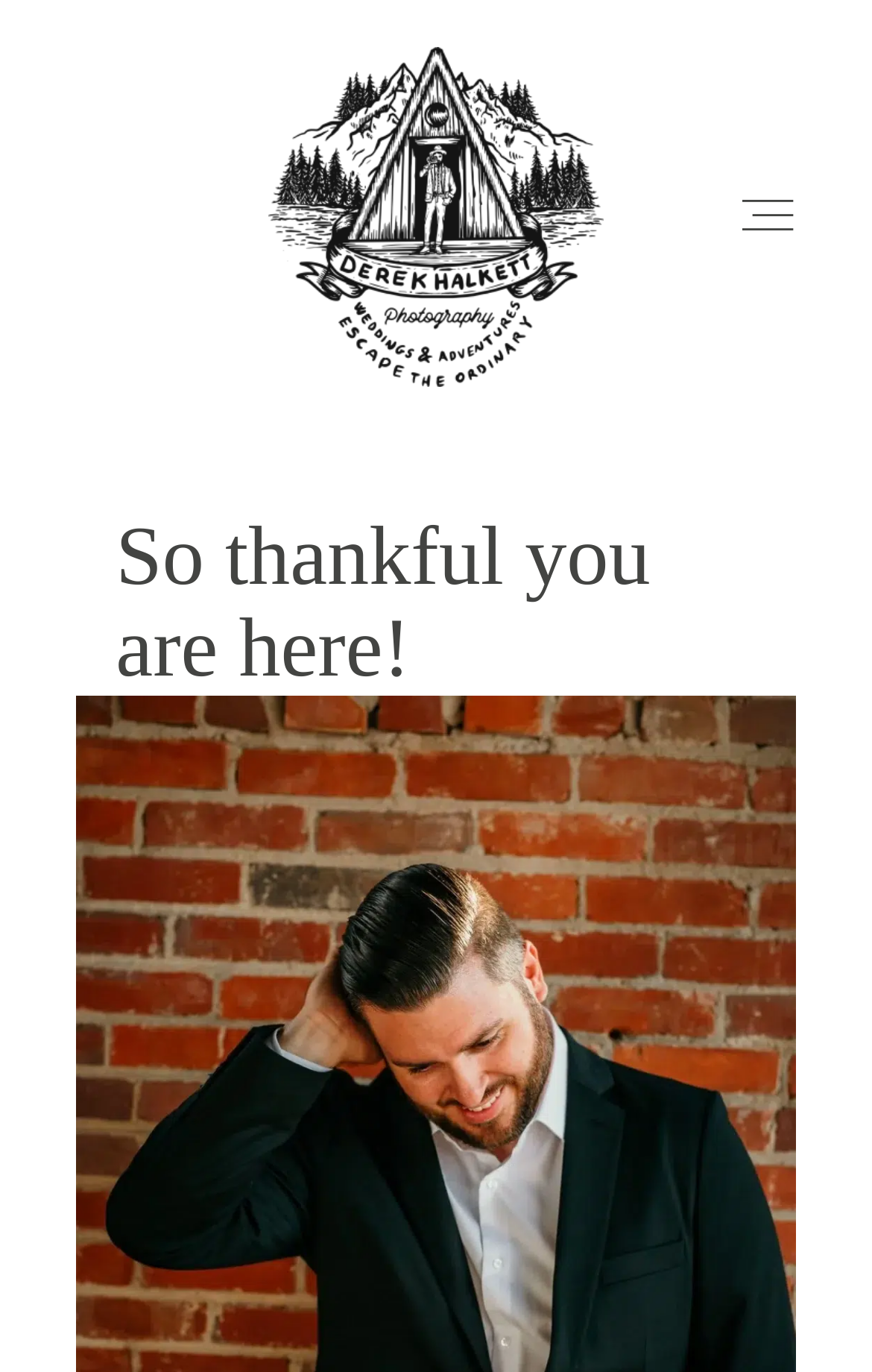Use a single word or phrase to answer the question: What is the photographer's name?

Derek Halkett